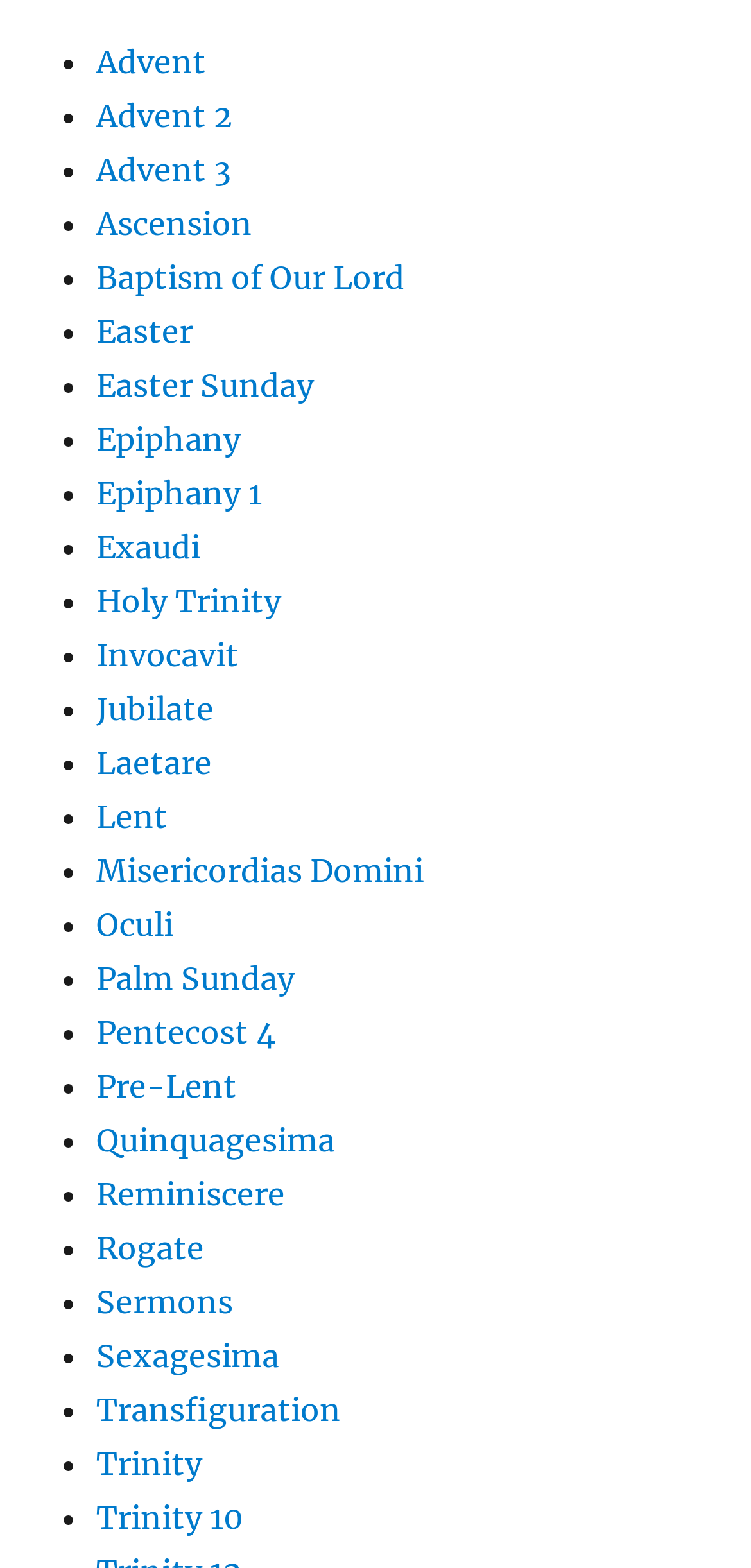Locate the bounding box coordinates of the element that should be clicked to execute the following instruction: "view Easter Sunday".

[0.128, 0.234, 0.418, 0.258]